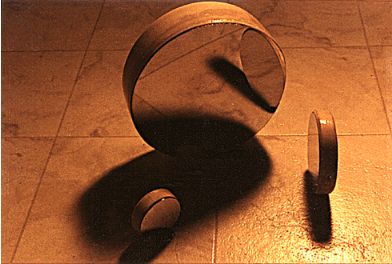Explain in detail what you see in the image.

The image showcases three distinct Opticast mirrors displayed on a textured surface. The mirrors vary in size and shape, with one larger circular mirror in the background that partially reflects the surrounding area. In the foreground, two smaller mirrors are positioned, each exhibiting a smooth finish that enhances their reflective properties. The lighting casts intriguing shadows and highlights the contours of the mirrors, emphasizing their optical design. This visual representation illustrates the innovative capabilities of Opticast Corporation, known for producing low-cost, diffraction-limited optical casting suitable for various applications. The setup is not only functional but also visually engaging, attracting attention to the quality and precision of these optical instruments.